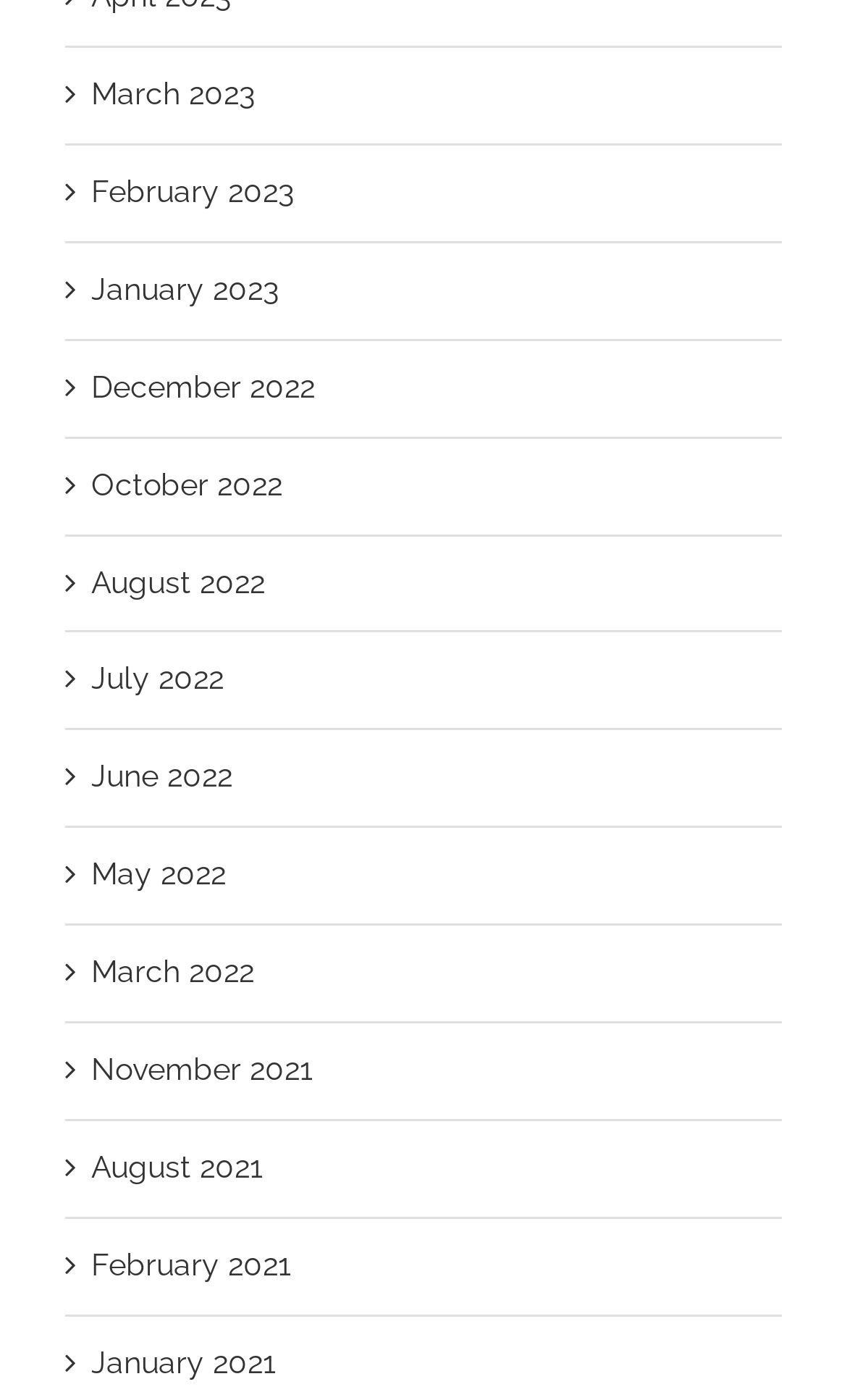Please examine the image and answer the question with a detailed explanation:
Are there any links for the year 2020?

I searched the links on the webpage and did not find any links corresponding to the year 2020, which suggests that there are no links for that year.